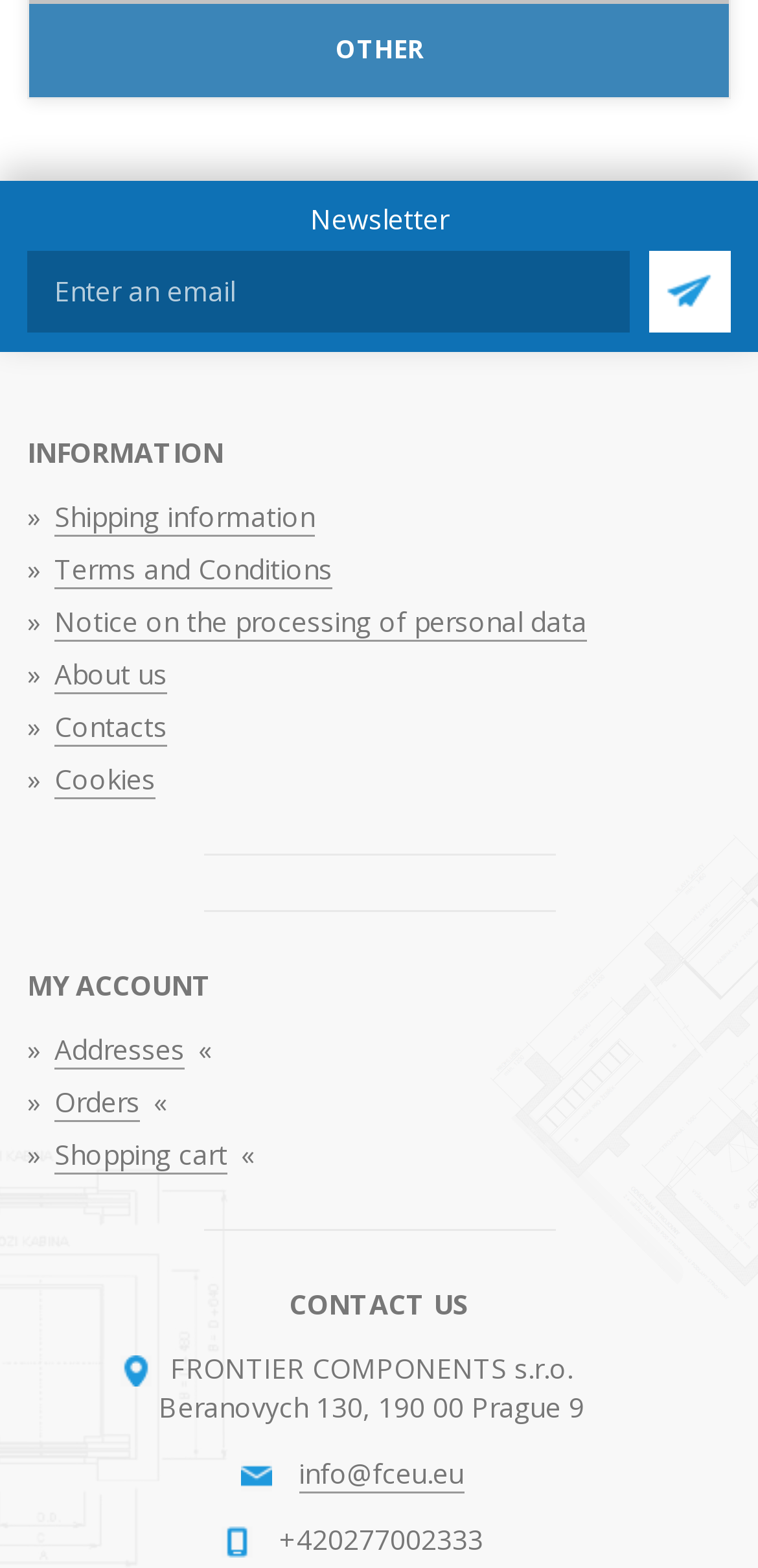Based on the image, please respond to the question with as much detail as possible:
What is the phone number?

The phone number is located in the 'CONTACT US' section, below the company address and email.